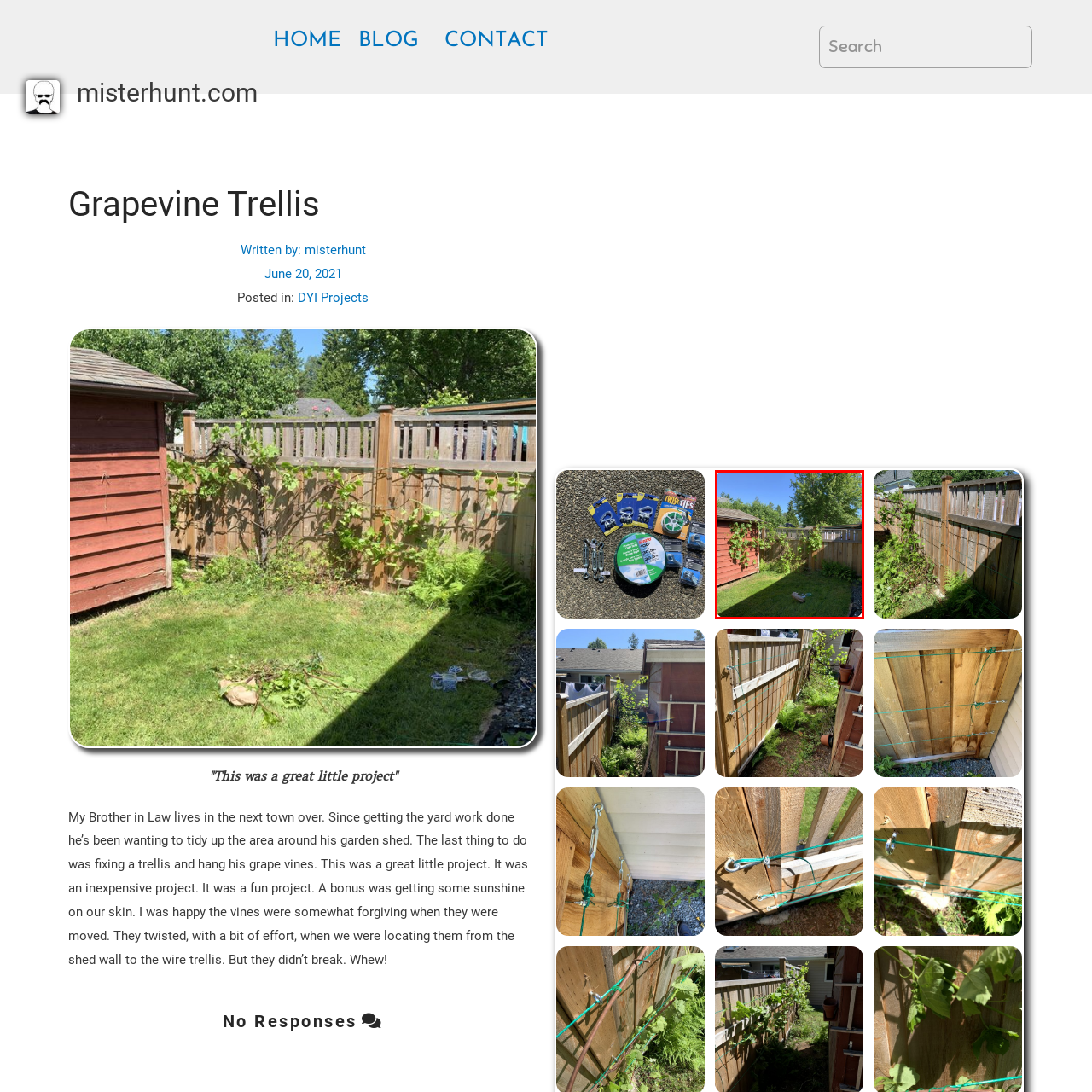Thoroughly describe the contents of the image enclosed in the red rectangle.

The image showcases a tranquil backyard scene featuring a red wooden shed adorned with climbing vines. The lush green grass contrasts beautifully with the vivid blue sky, enhancing the serene atmosphere. To the right, a wooden fence provides structure while allowing glimpses of the greenery beyond. Sunlight filters through the leaves, creating a warm and inviting space, ideal for outdoor relaxation and gardening activities. A small, scattered item on the grass adds a touch of everyday life to this idyllic setting, highlighting a personal touch in the care of the garden.